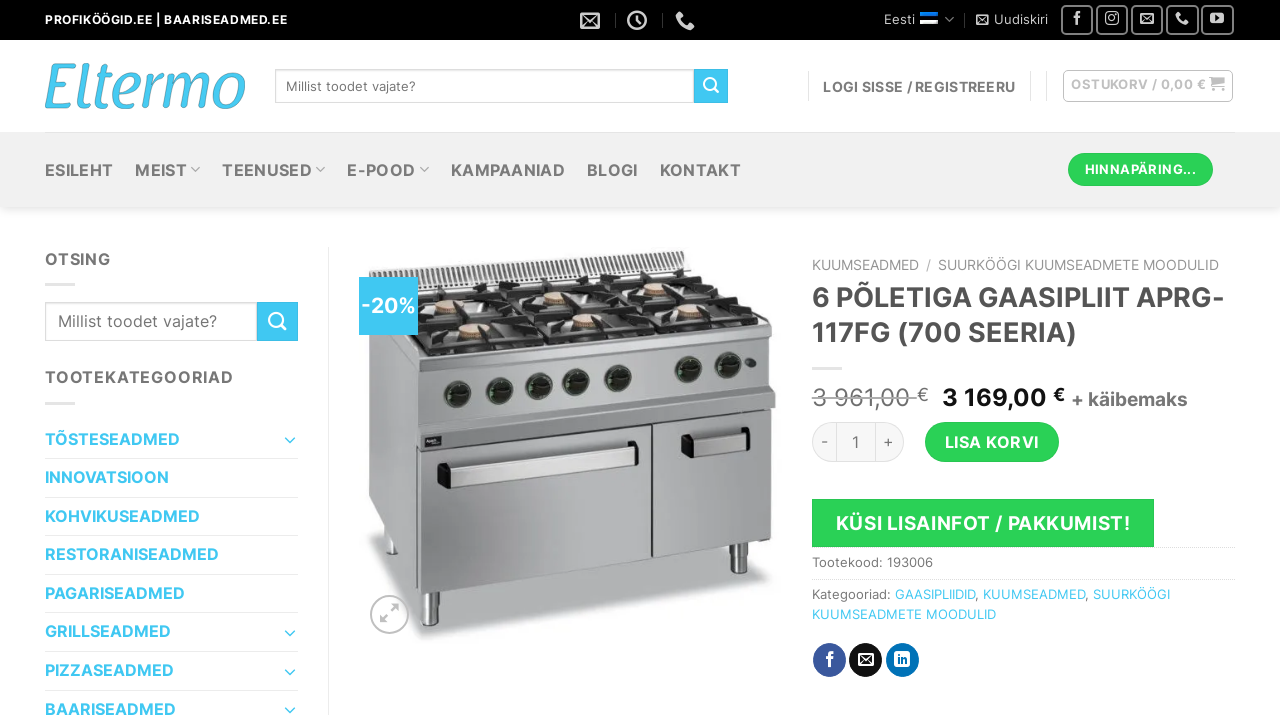Locate the coordinates of the bounding box for the clickable region that fulfills this instruction: "View shopping cart".

[0.83, 0.098, 0.964, 0.143]